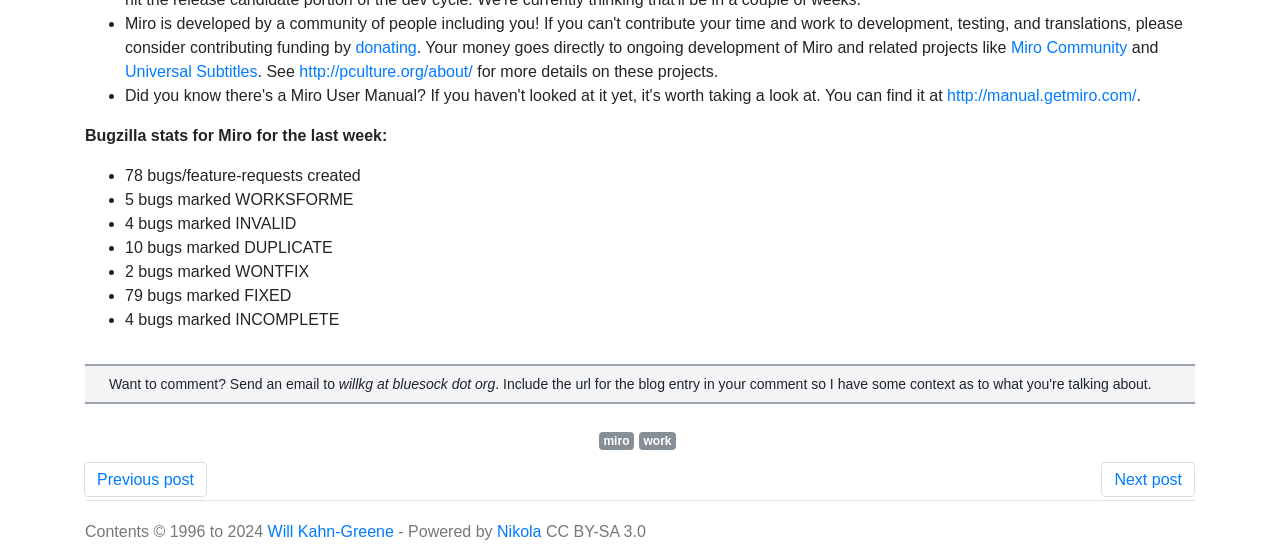Find the bounding box coordinates for the UI element that matches this description: "http://pculture.org/about/".

[0.234, 0.116, 0.369, 0.147]